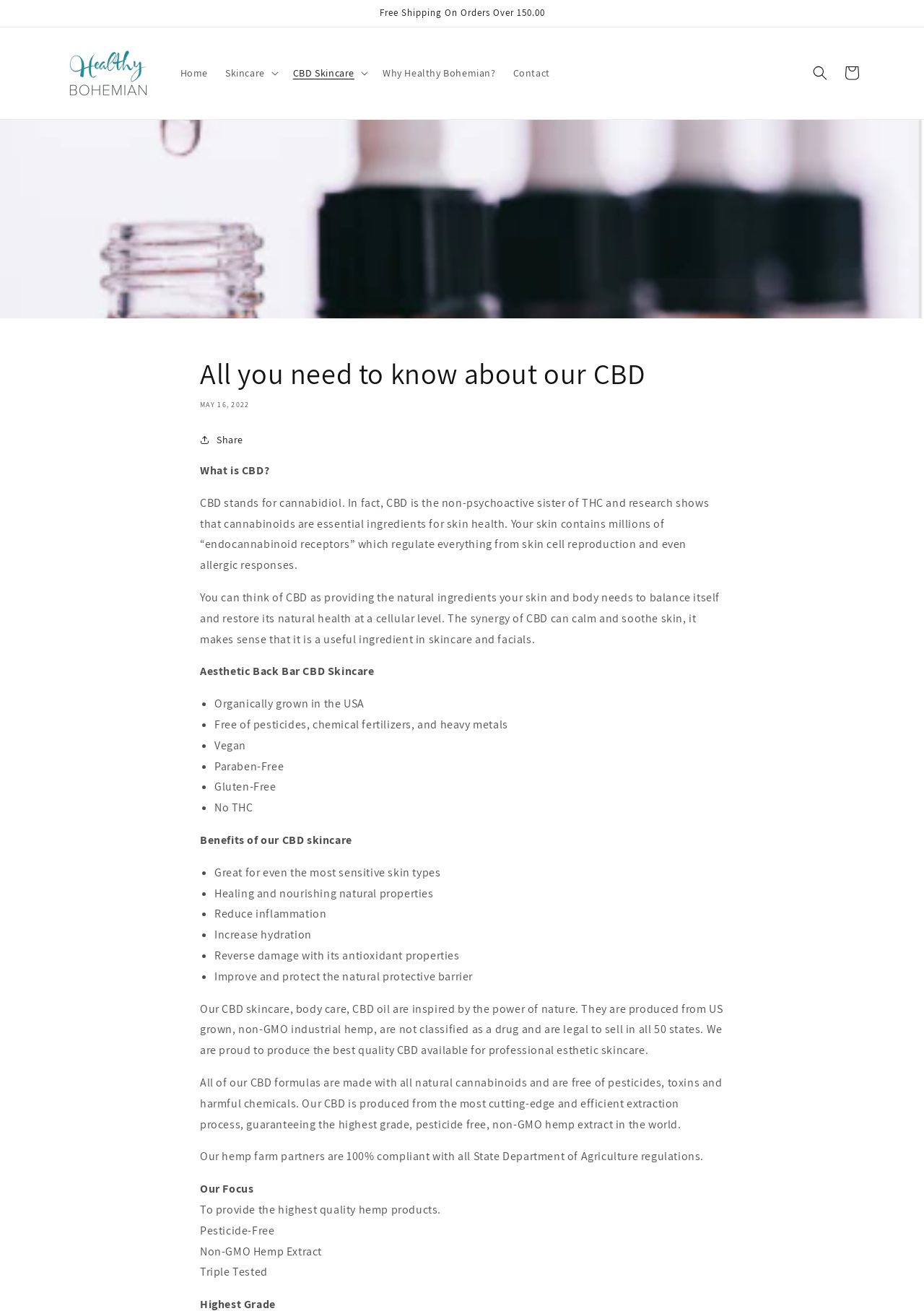Based on what you see in the screenshot, provide a thorough answer to this question: What does CBD stand for?

According to the webpage, CBD stands for cannabidiol, which is the non-psychoactive sister of THC and is essential for skin health.